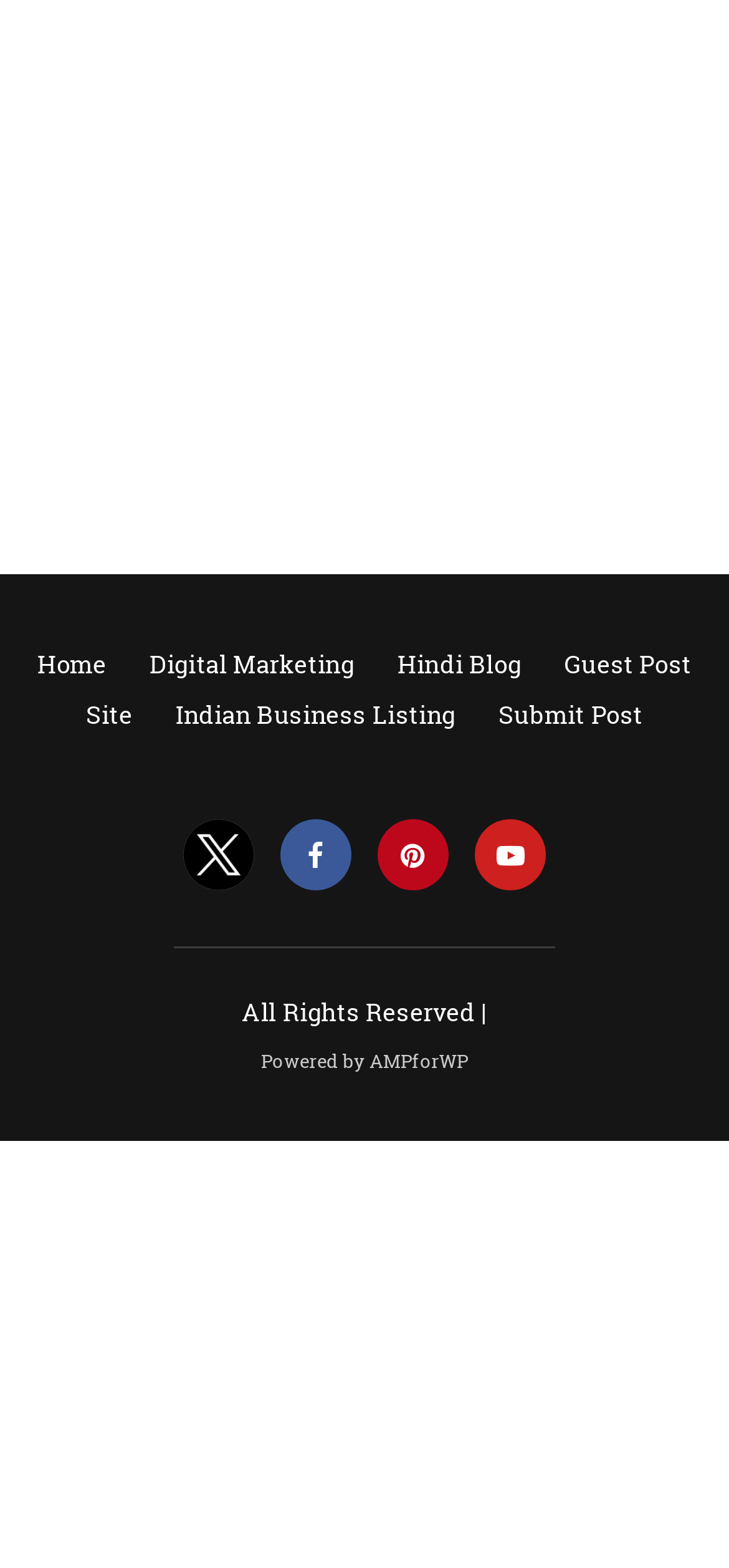Please specify the bounding box coordinates of the clickable region to carry out the following instruction: "Edit press release". The coordinates should be four float numbers between 0 and 1, in the format [left, top, right, bottom].

None